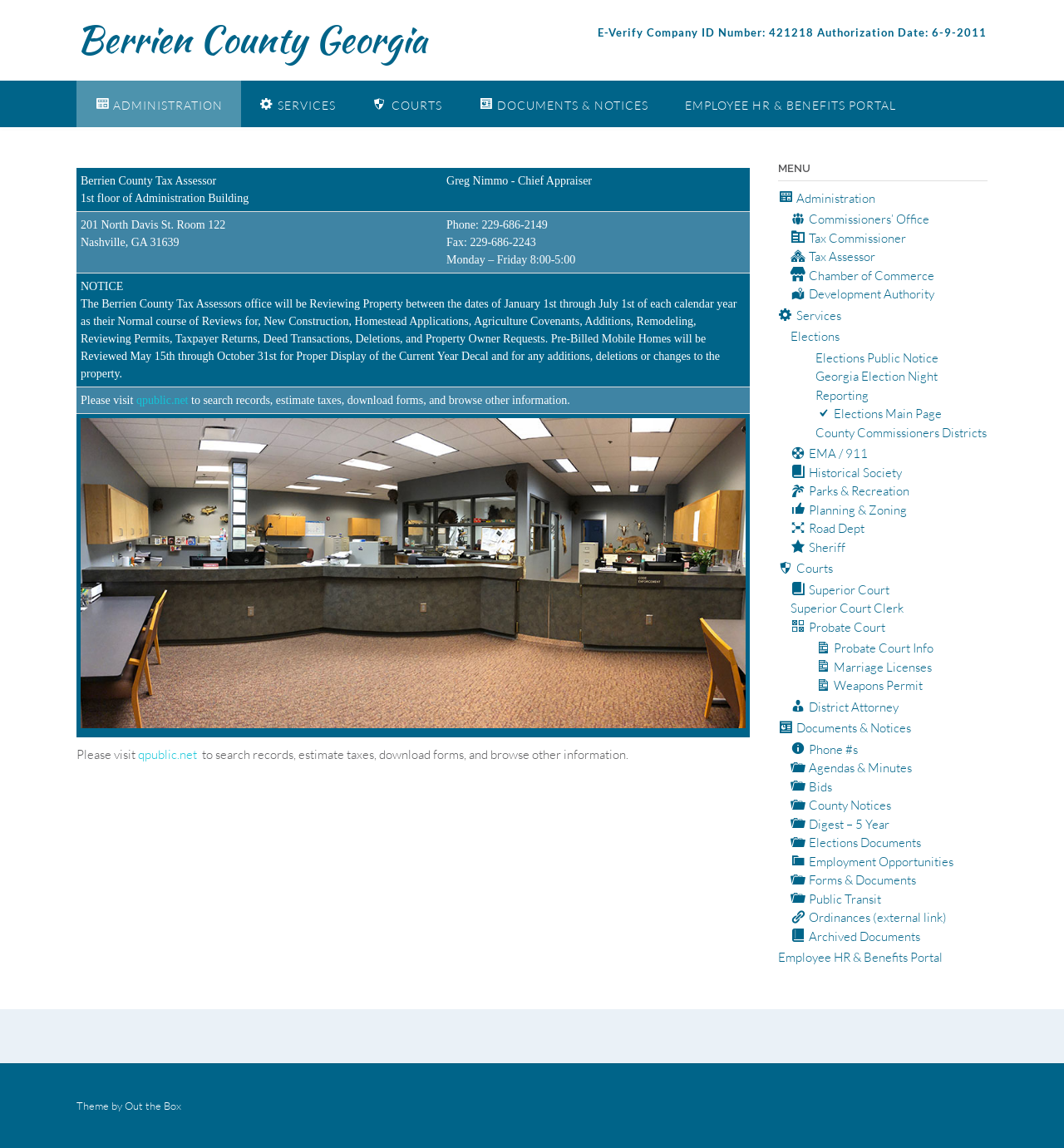Find the bounding box coordinates of the element to click in order to complete the given instruction: "Explore the travel guide for Tossa de Mar, Spain."

None